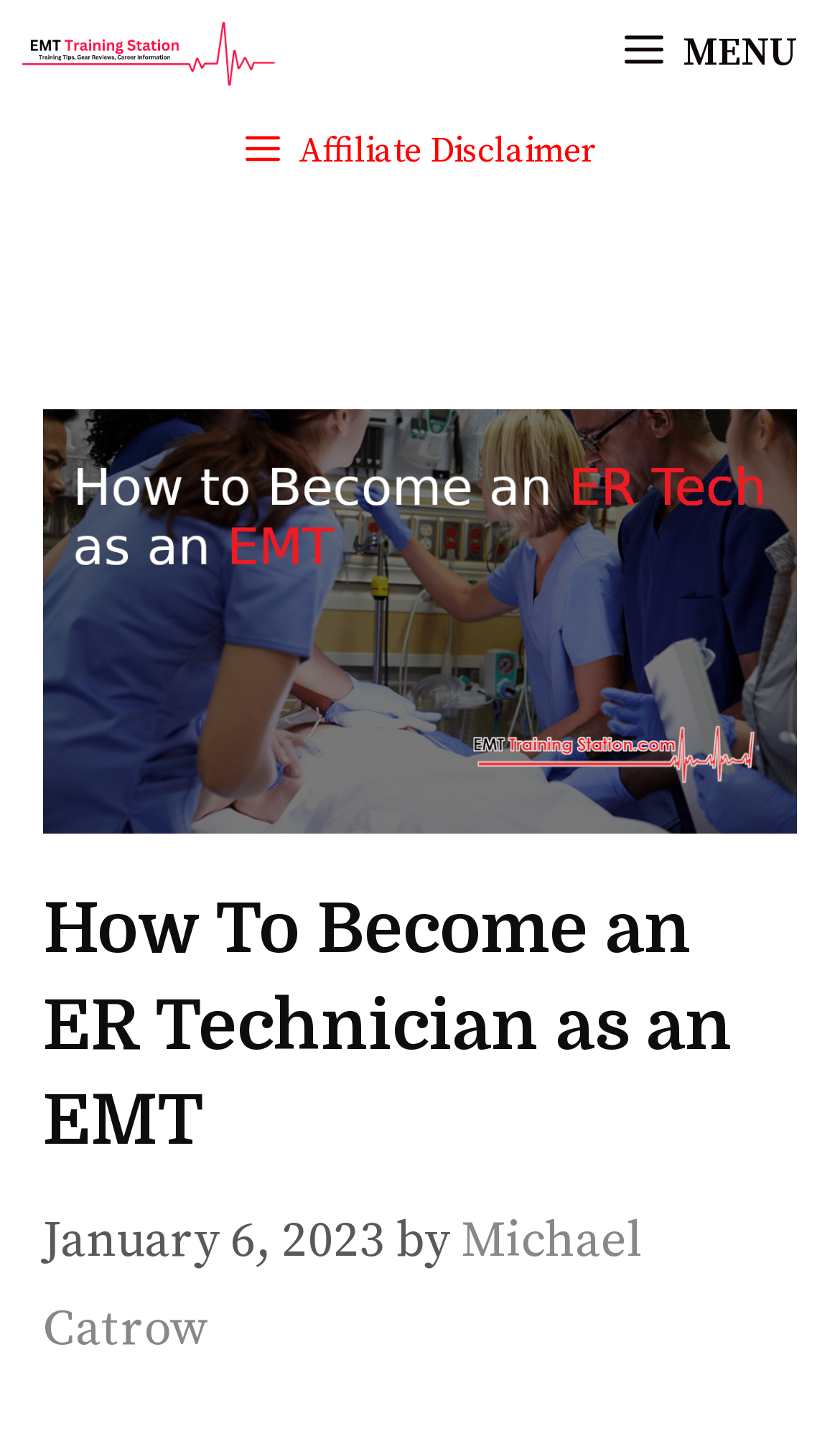Who is the author of the article?
Provide a short answer using one word or a brief phrase based on the image.

Michael Catrow